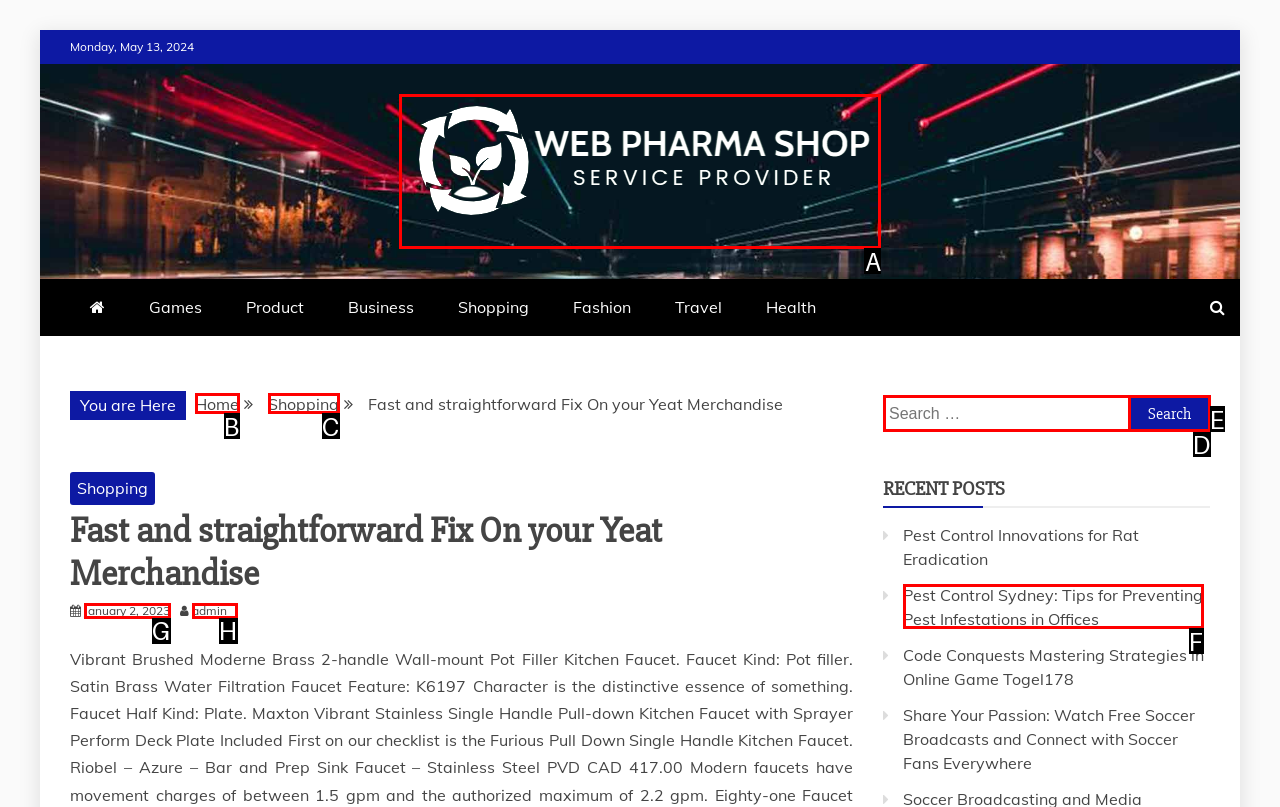Tell me the correct option to click for this task: Go to Web Pharma Shop homepage
Write down the option's letter from the given choices.

A